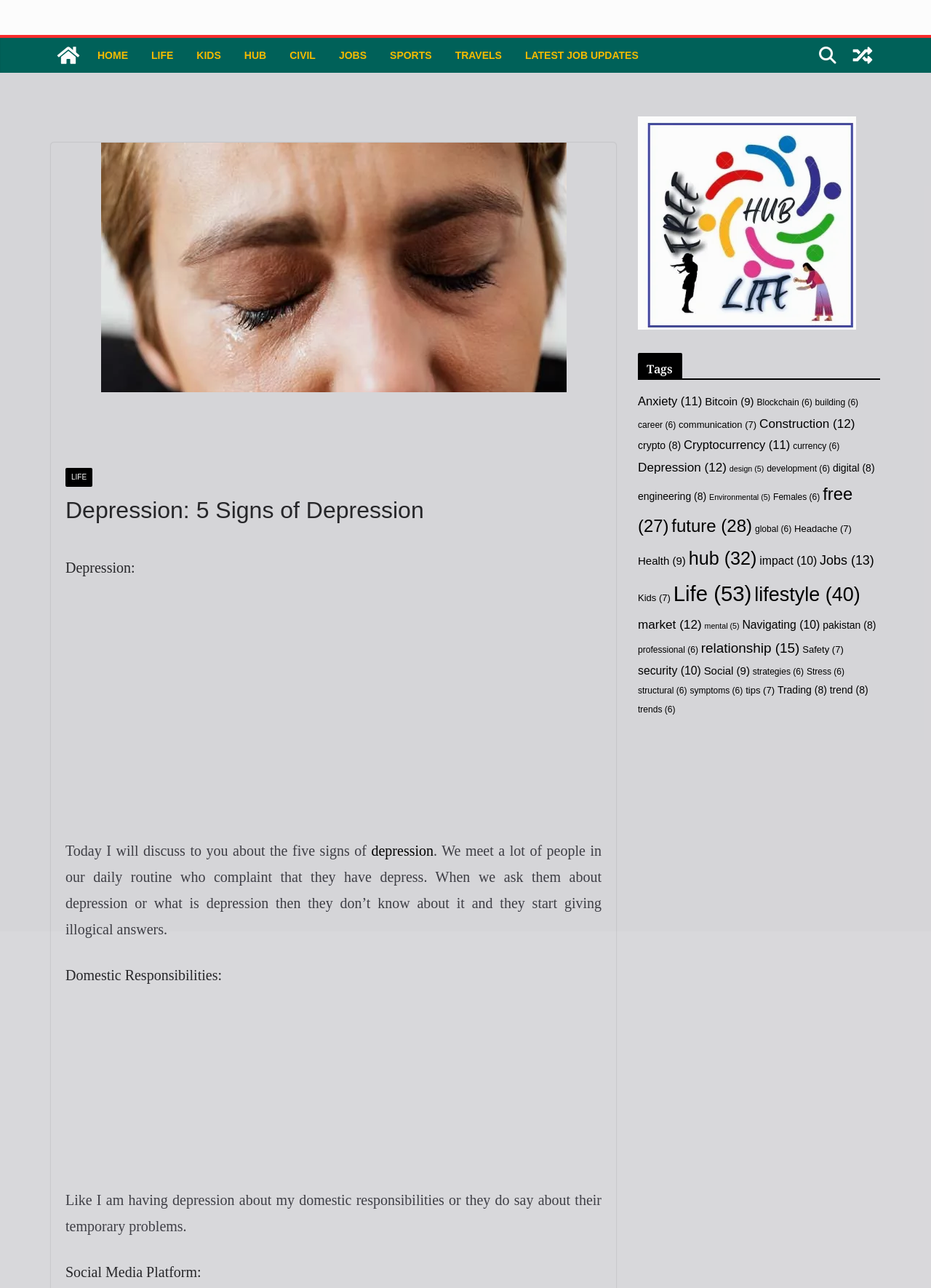Please provide a one-word or phrase answer to the question: 
What is the image description of the second image?

depress-sign